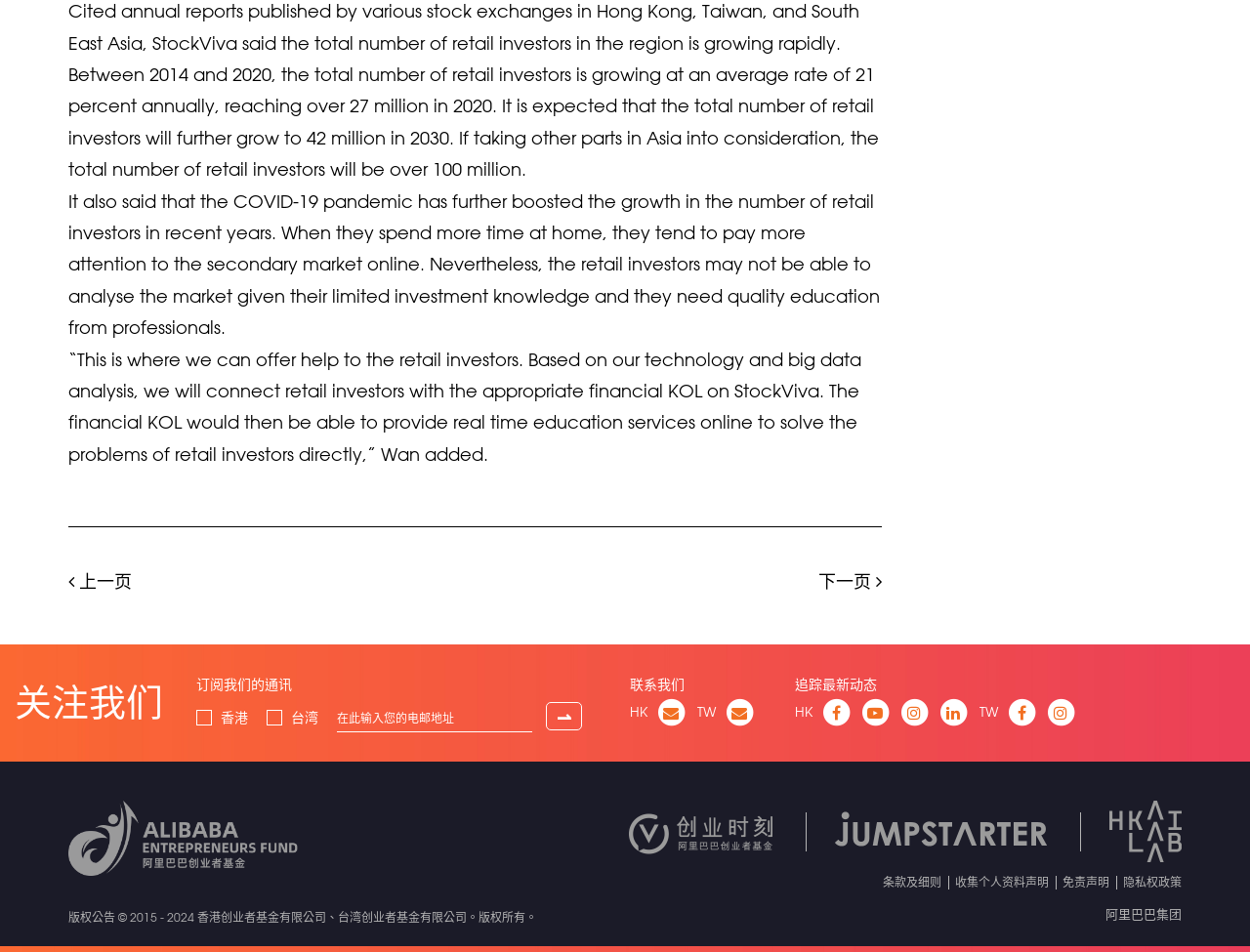Based on the image, please elaborate on the answer to the following question:
What is the purpose of StockViva?

According to the text, 'This is where we can offer help to the retail investors. Based on our technology and big data analysis, we will connect retail investors with the appropriate financial KOL on StockViva.'